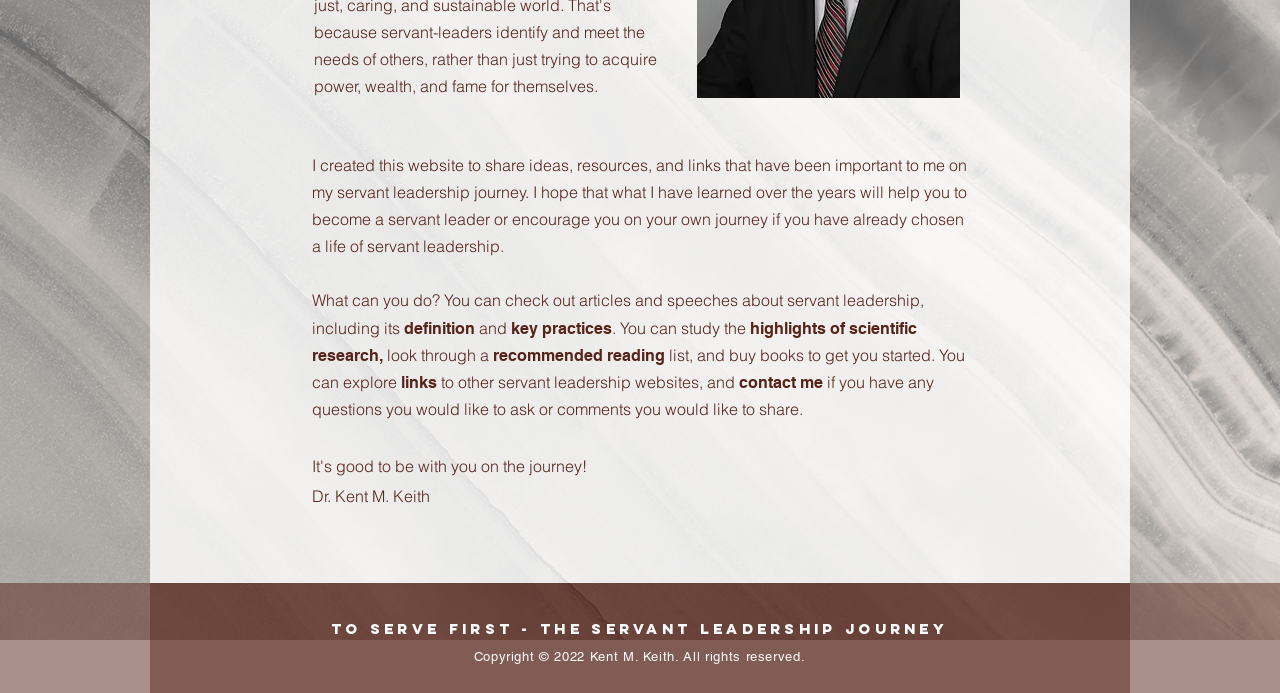For the given element description Back to Service Catalog, determine the bounding box coordinates of the UI element. The coordinates should follow the format (top-left x, top-left y, bottom-right x, bottom-right y) and be within the range of 0 to 1.

None